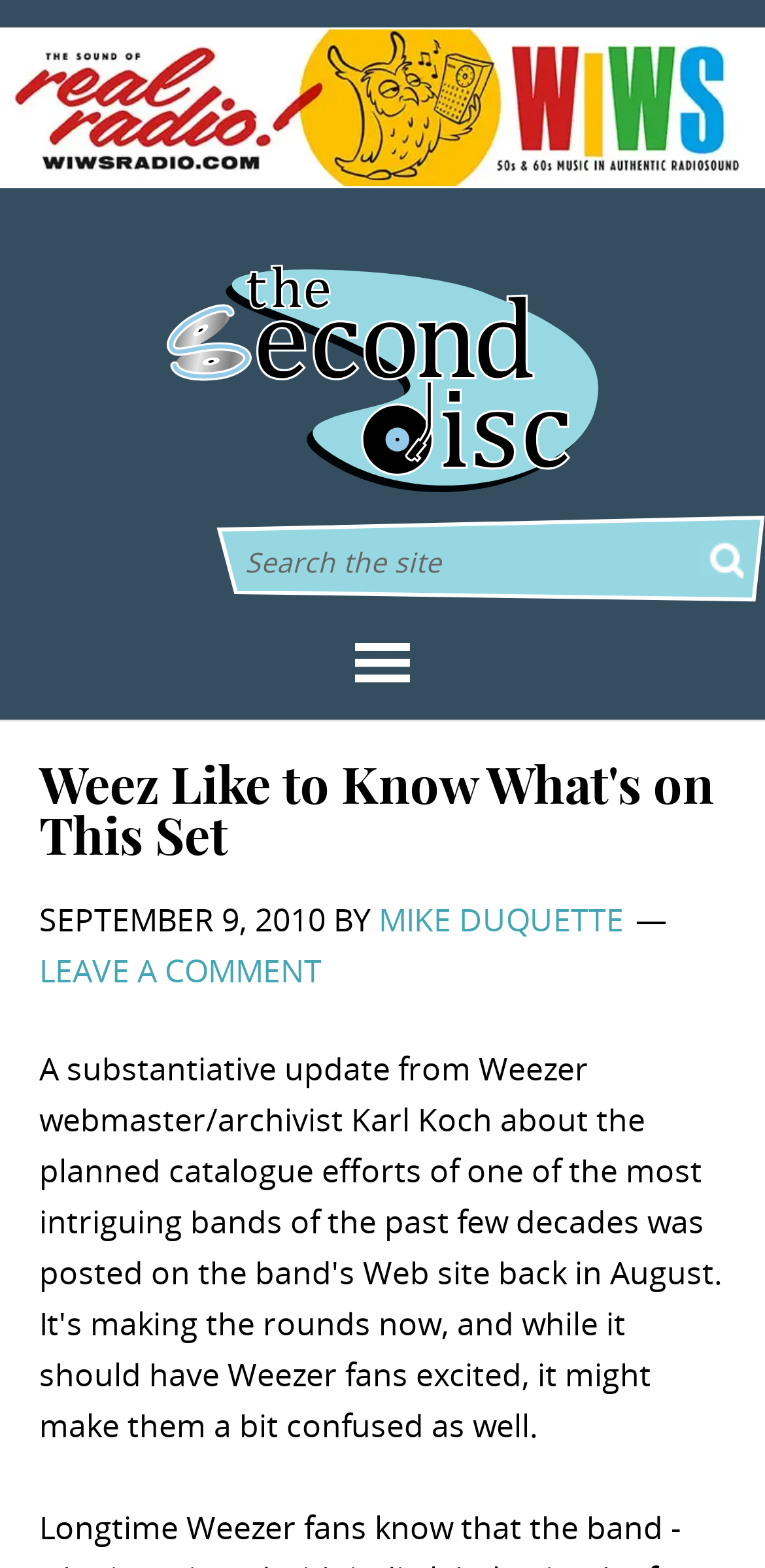What is the title of the navigation section?
Using the visual information from the image, give a one-word or short-phrase answer.

Main